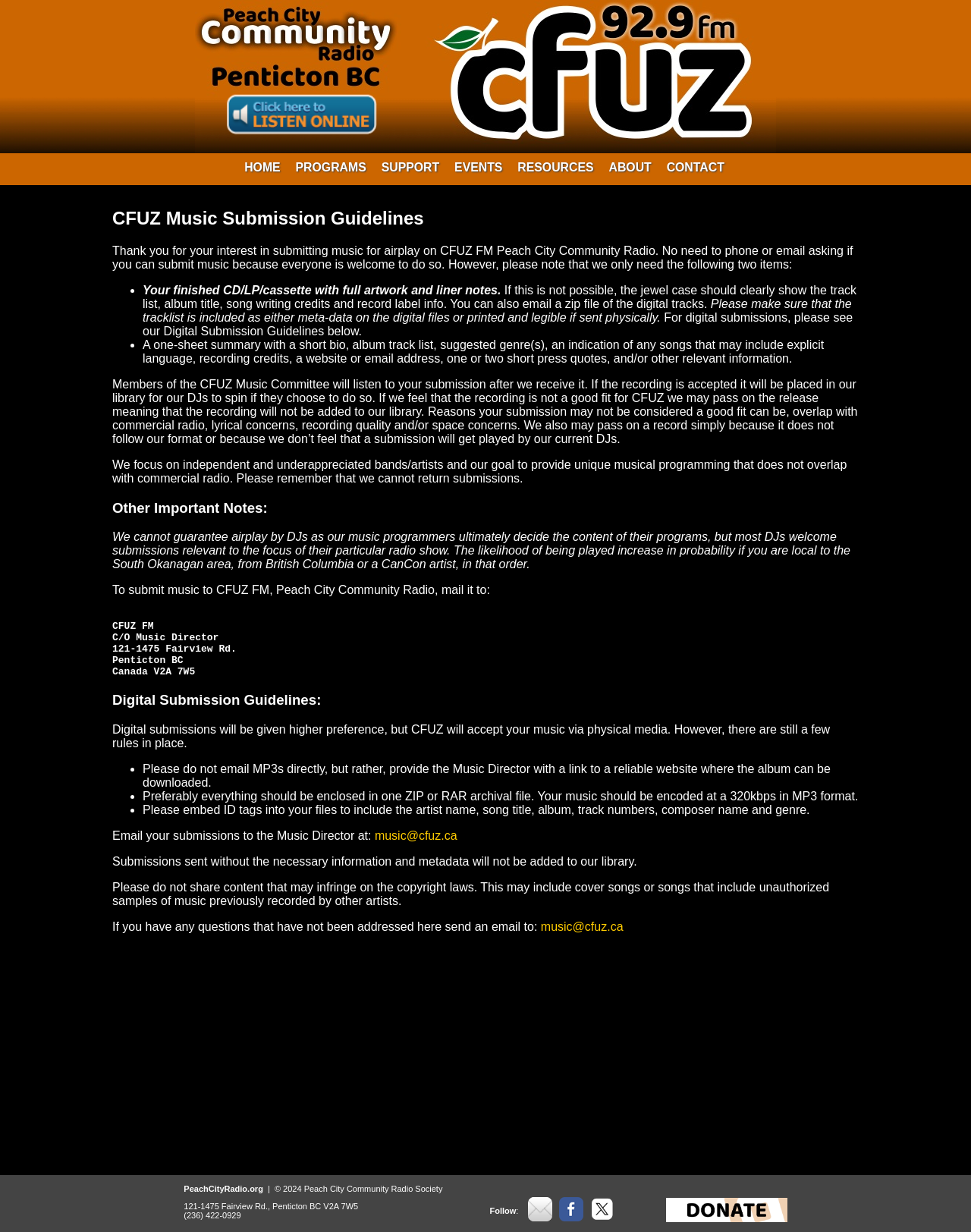Identify the bounding box coordinates of the region that should be clicked to execute the following instruction: "click HOME".

[0.244, 0.124, 0.297, 0.148]